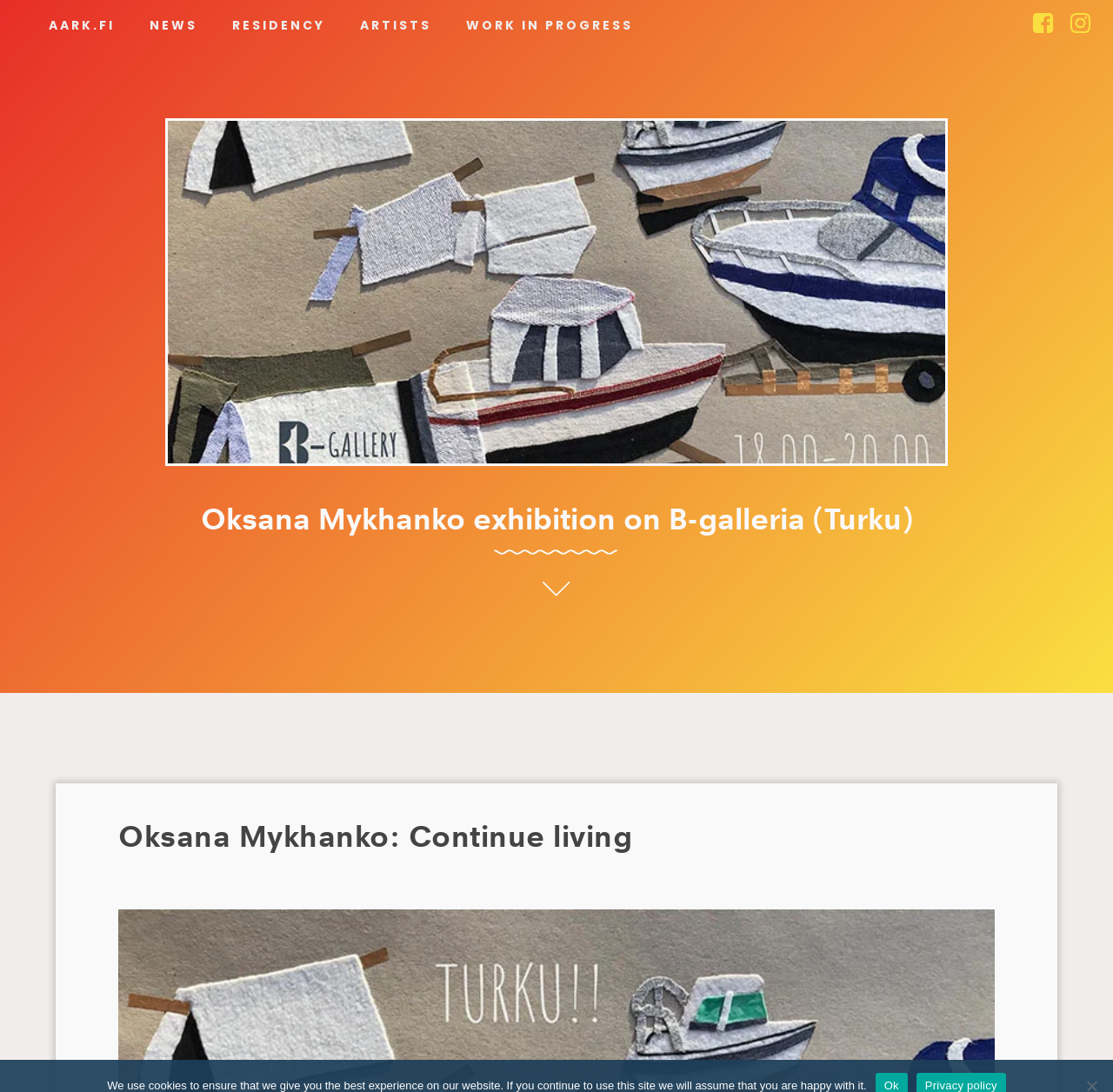Provide an in-depth caption for the elements present on the webpage.

The webpage is about an exhibition by Ukrainian designer and visual artist Oksana Mykhanko at B-gallery's Main Space. At the top left, there are five links: "AARK.FI", "NEWS", "RESIDENCY", "ARTISTS", and "WORK IN PROGRESS", aligned horizontally. On the top right, there are two social media links, represented by Facebook and Instagram icons. 

Below the top navigation, there is a main heading that reads "Oksana Mykhanko exhibition on B-galleria (Turku)". Further down, there is a dropdown link with a chevron-down icon. 

The main content of the webpage is about the exhibition, with a heading that reads "Oksana Mykhanko: Continue living". At the very bottom of the page, there is a notice about the use of cookies on the website.